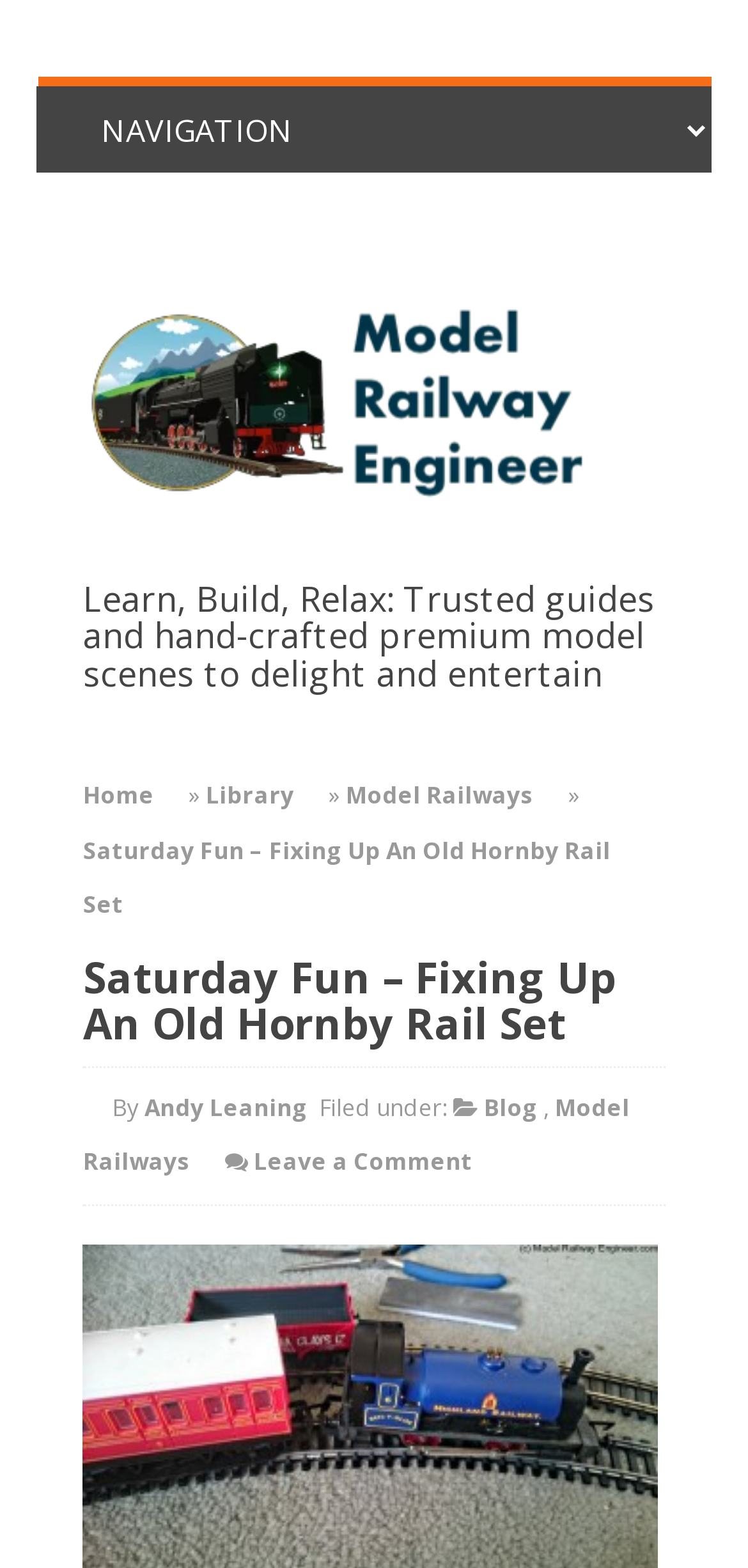Highlight the bounding box coordinates of the region I should click on to meet the following instruction: "Click the Model Railway Engineer logo".

[0.073, 0.153, 0.927, 0.214]